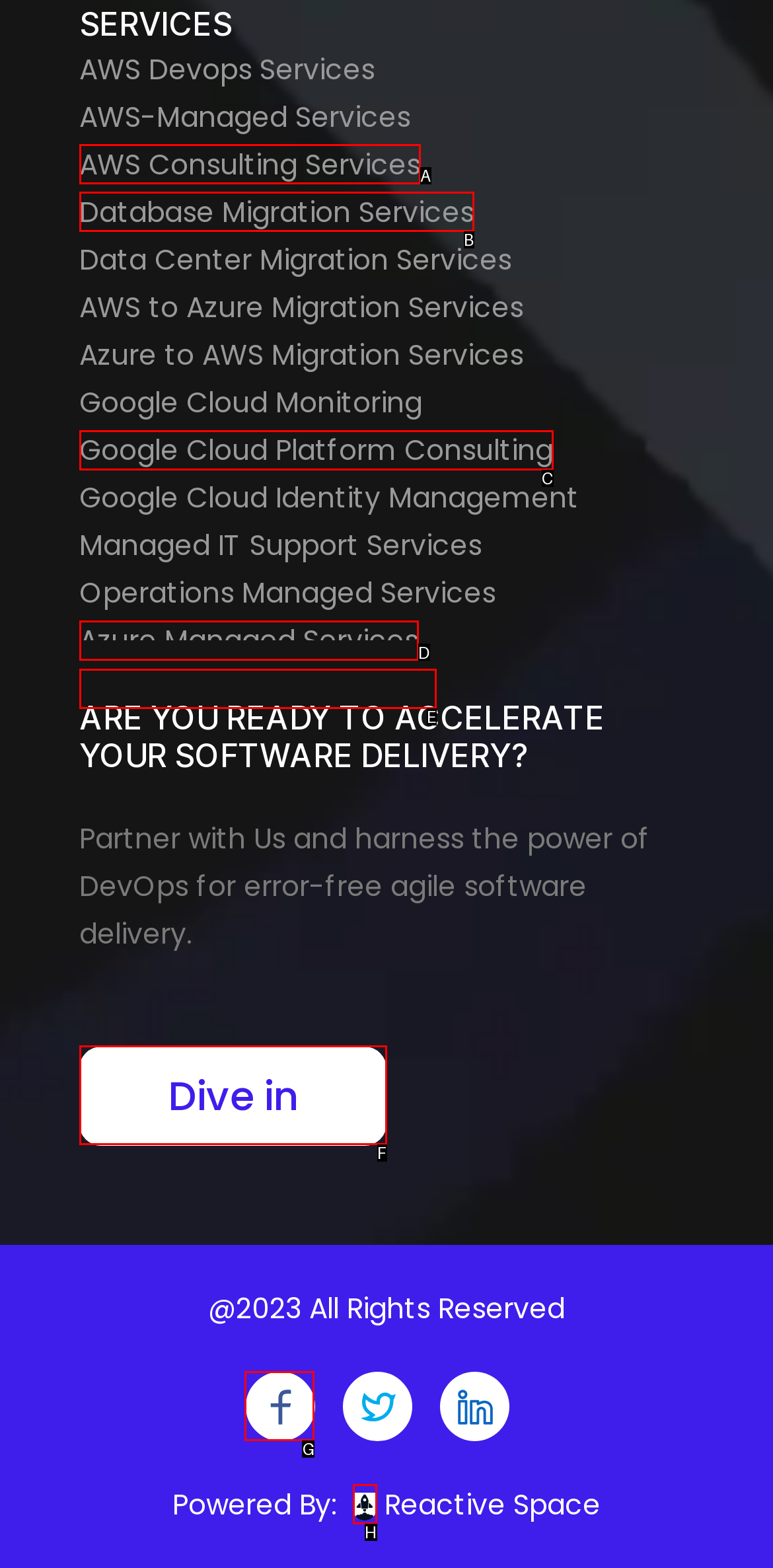Select the HTML element that needs to be clicked to carry out the task: Dive in to accelerate software delivery
Provide the letter of the correct option.

F